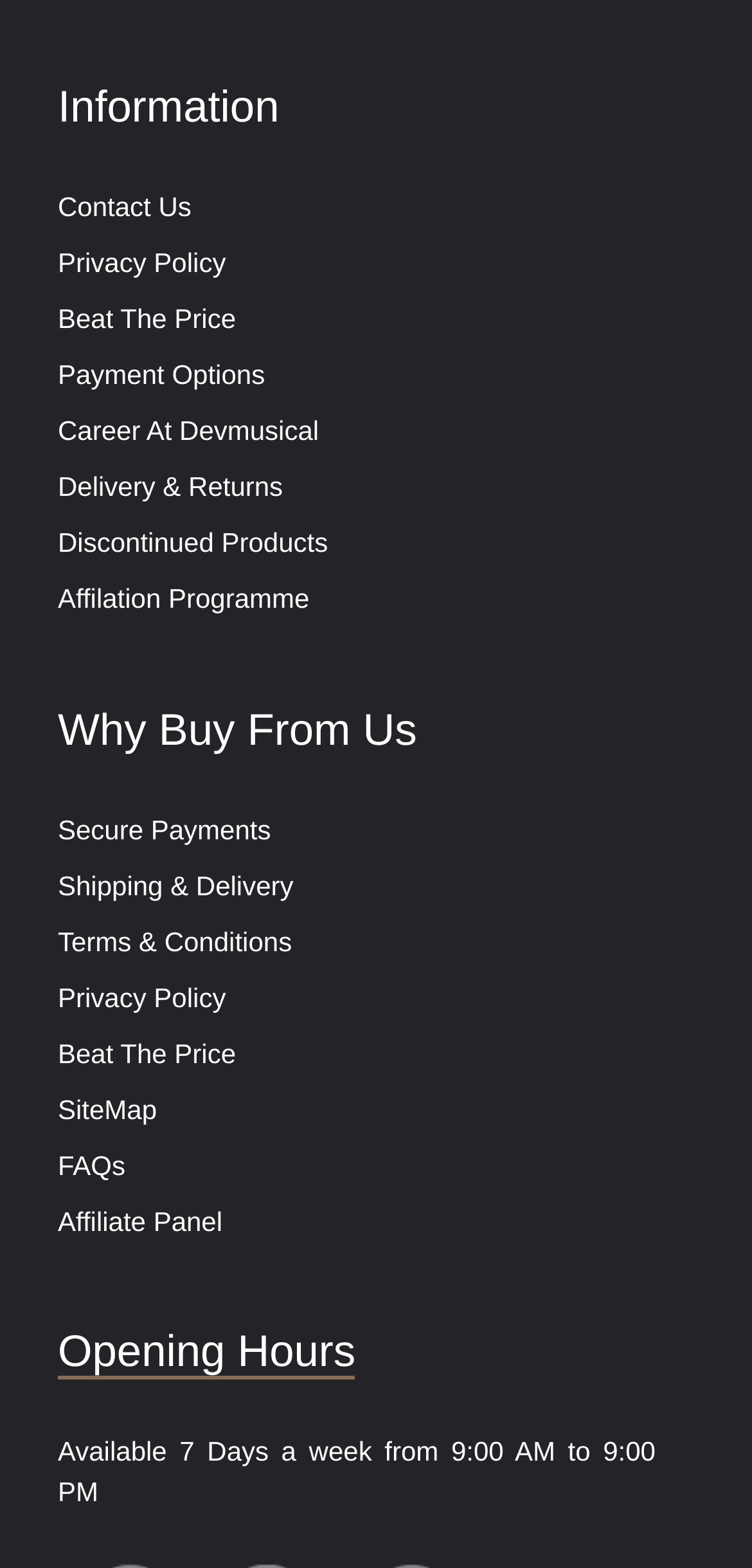Provide your answer to the question using just one word or phrase: What is the first link in the footer?

Contact Us